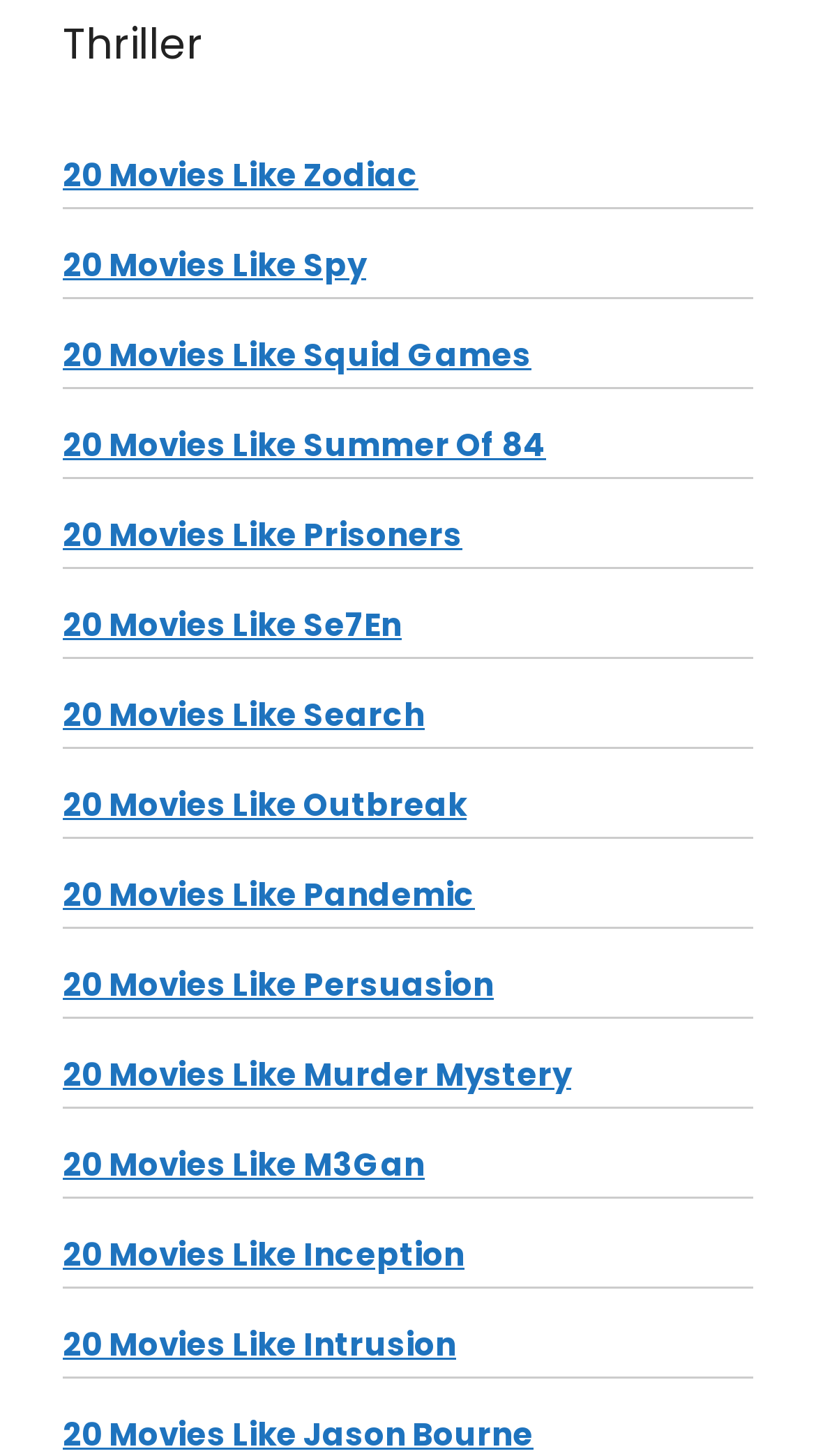What is the first movie recommendation?
Analyze the screenshot and provide a detailed answer to the question.

I looked at the first link on the webpage, which is '20 Movies Like Zodiac', and determined that the first movie recommendation is Zodiac.